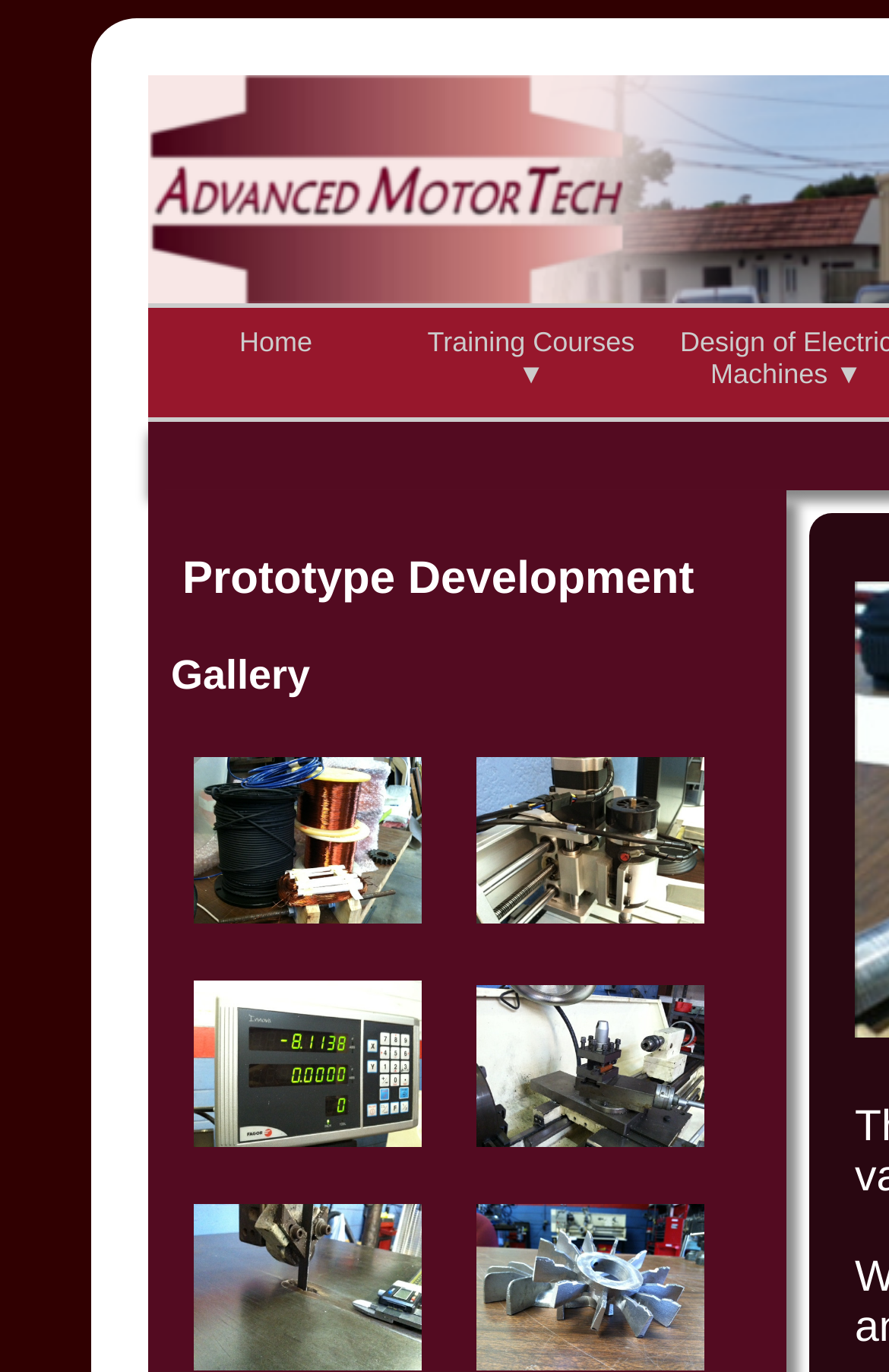Reply to the question with a brief word or phrase: Are there any dropdown menus on the webpage?

Yes